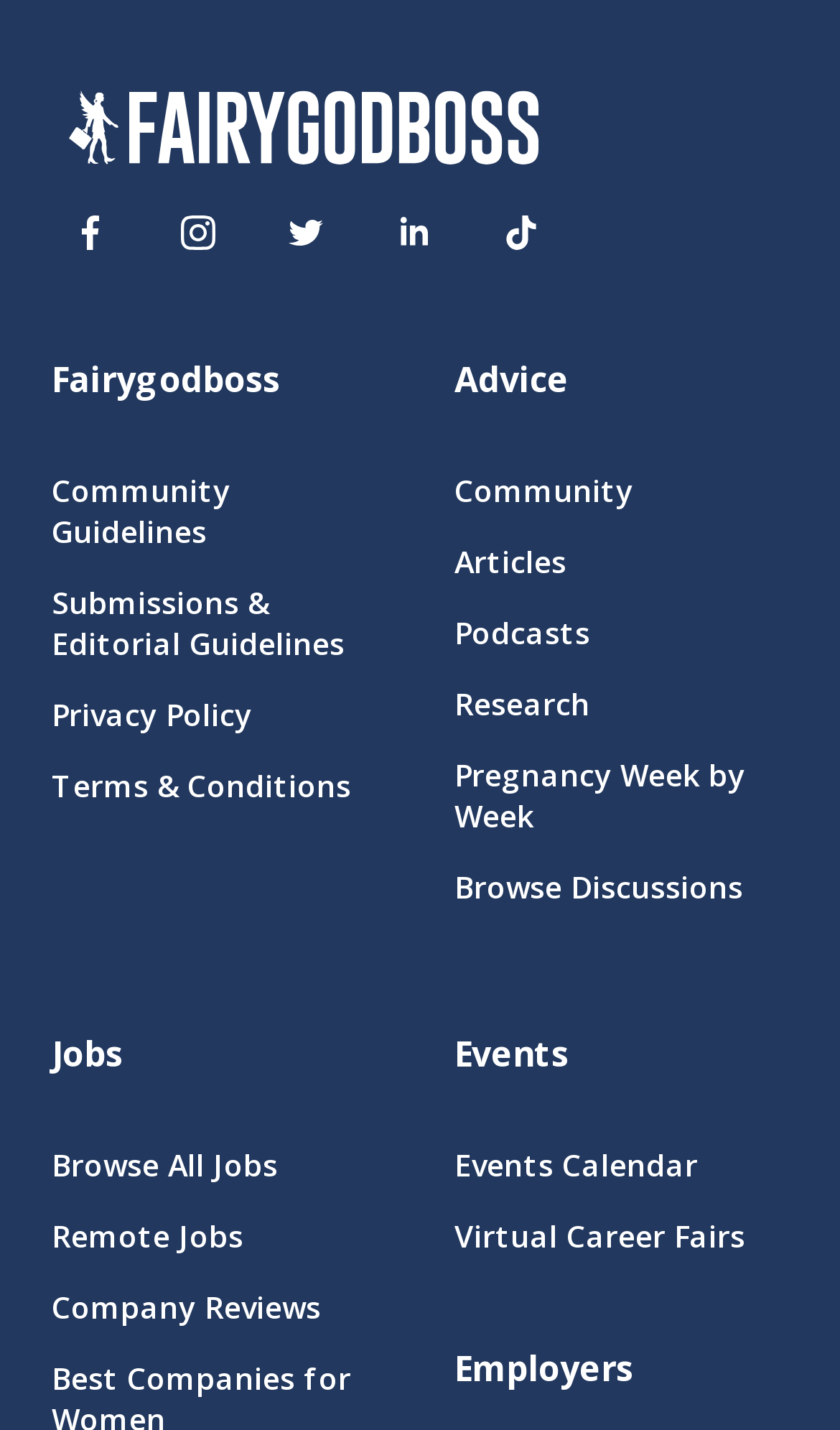Please find the bounding box for the UI element described by: "Submissions & Editorial Guidelines".

[0.062, 0.407, 0.459, 0.464]